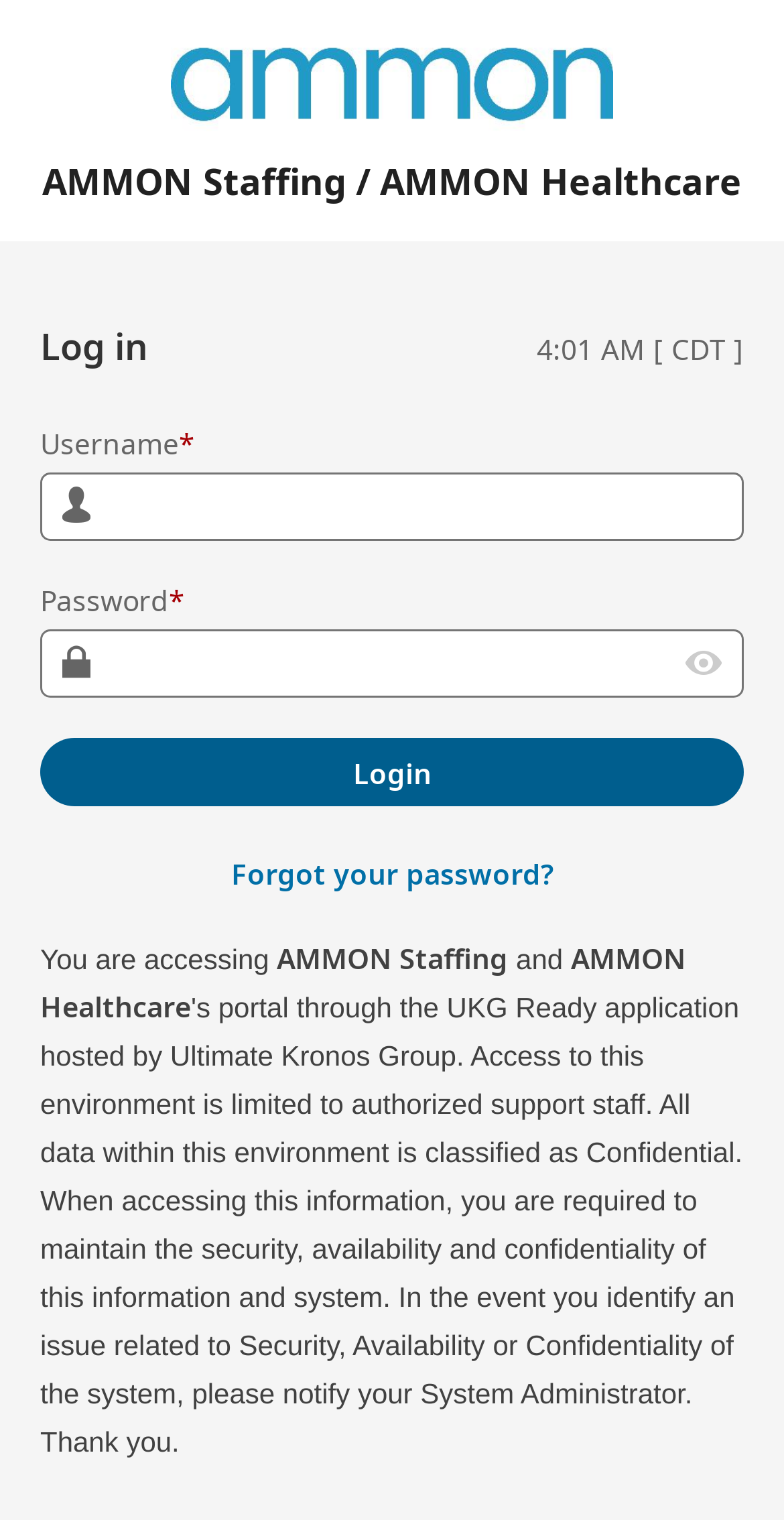What is the purpose of the 'Show/Hide Password' button?
Please give a detailed and thorough answer to the question, covering all relevant points.

The 'Show/Hide Password' button is located next to the password input field, and its purpose is to allow the user to toggle the visibility of their password as they type it in.